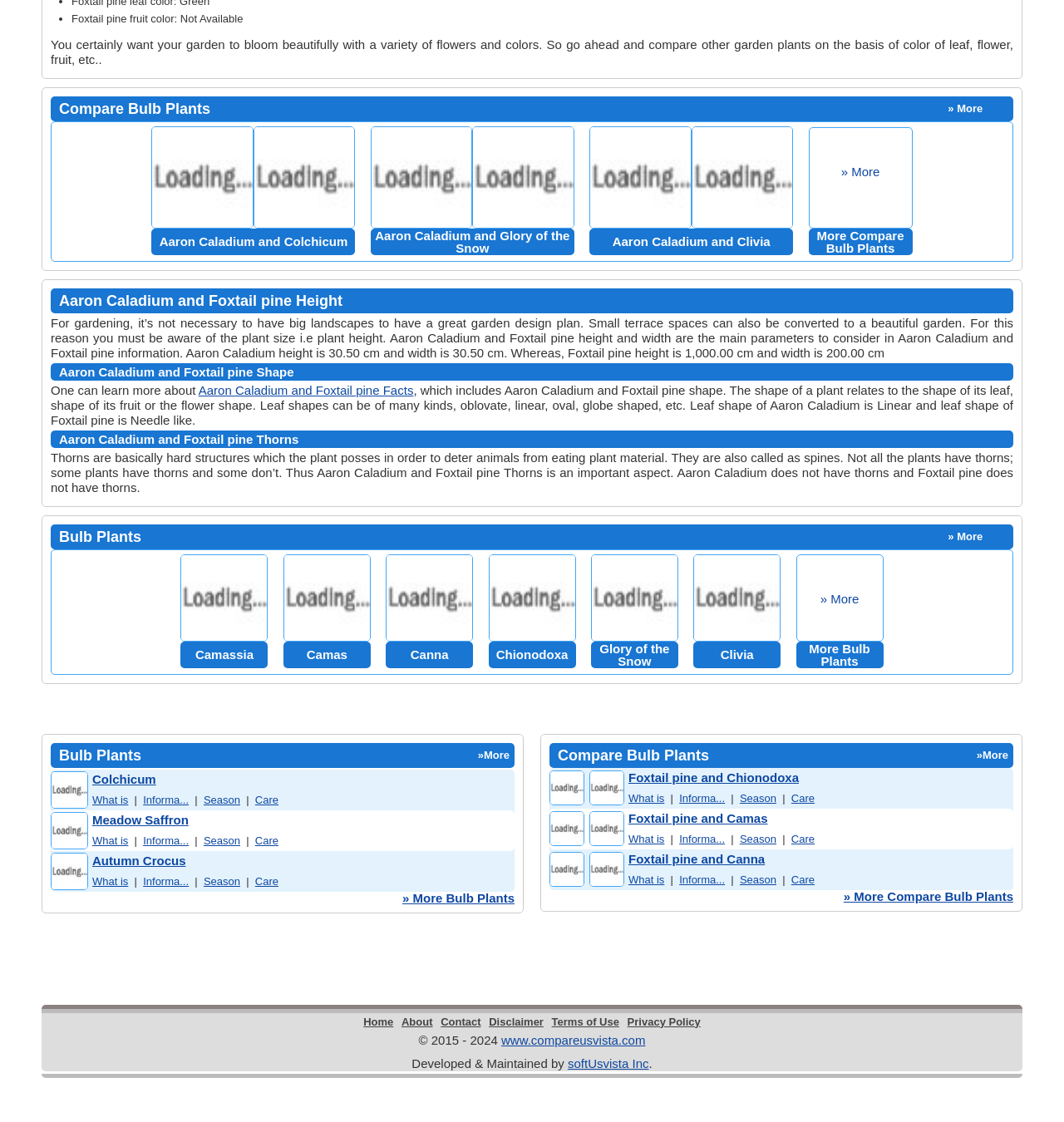Locate the bounding box coordinates of the element that needs to be clicked to carry out the instruction: "view blog". The coordinates should be given as four float numbers ranging from 0 to 1, i.e., [left, top, right, bottom].

None